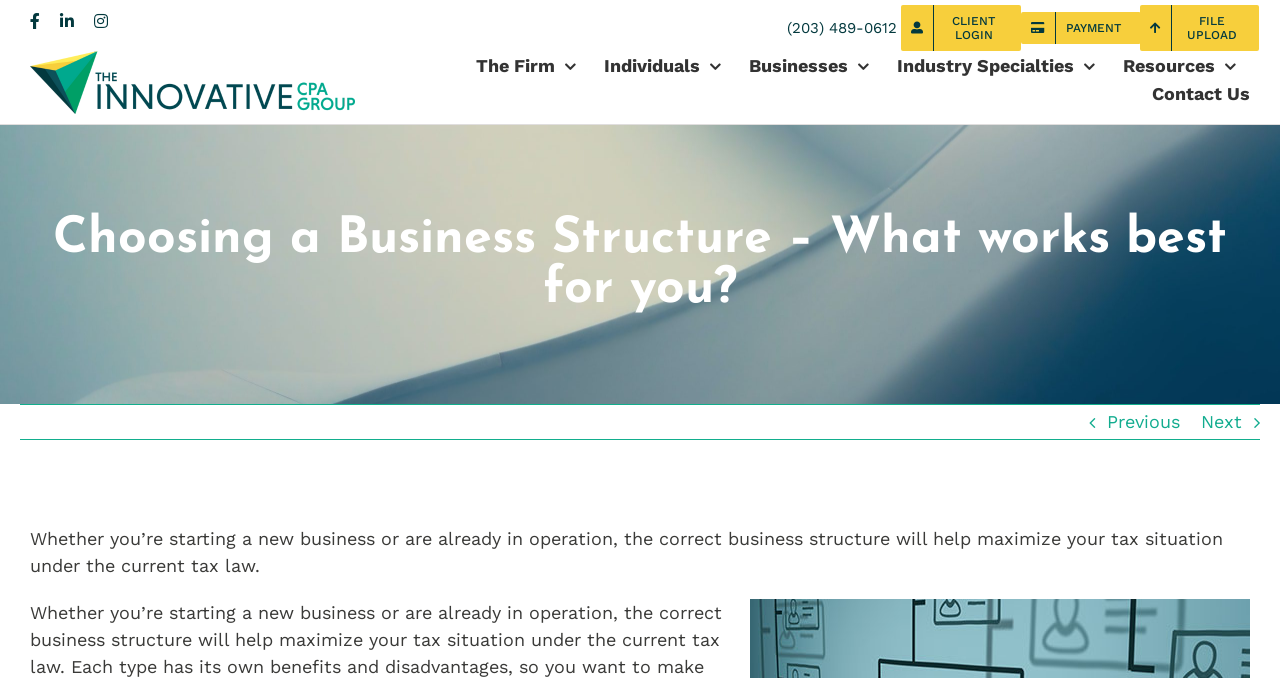Use one word or a short phrase to answer the question provided: 
How many main menu items are there?

6